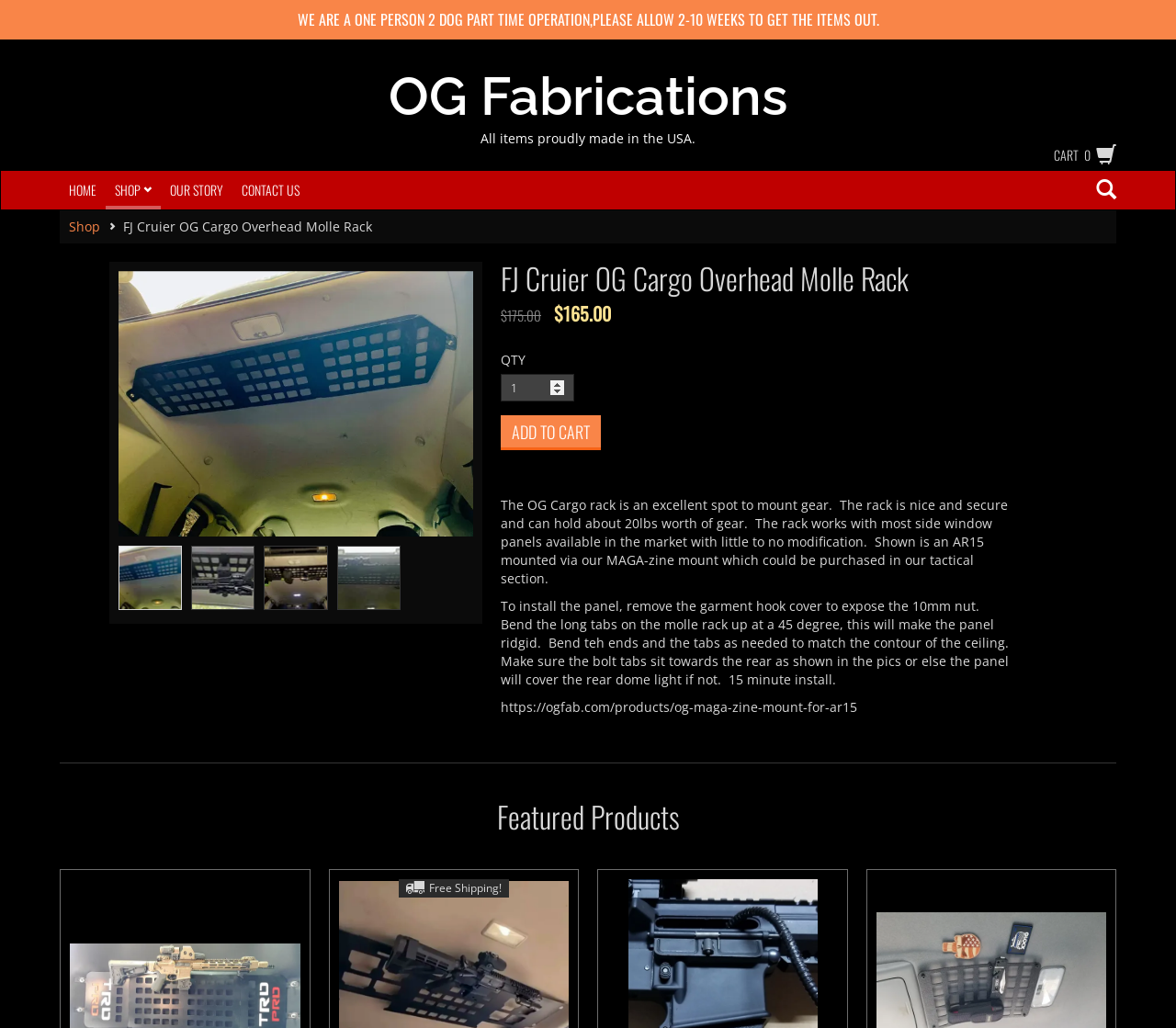Give a succinct answer to this question in a single word or phrase: 
What is the benefit of the OG Cargo rack?

Secure spot to mount gear